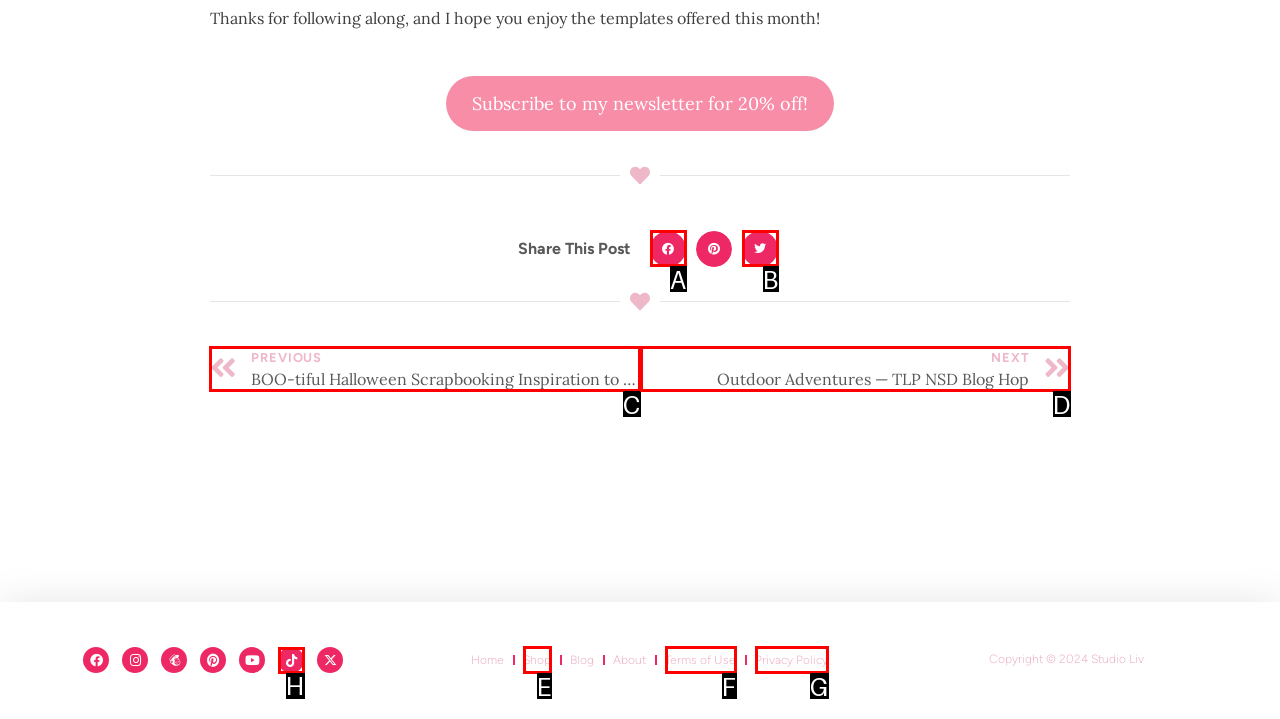Determine the HTML element to be clicked to complete the task: Go to previous post. Answer by giving the letter of the selected option.

C